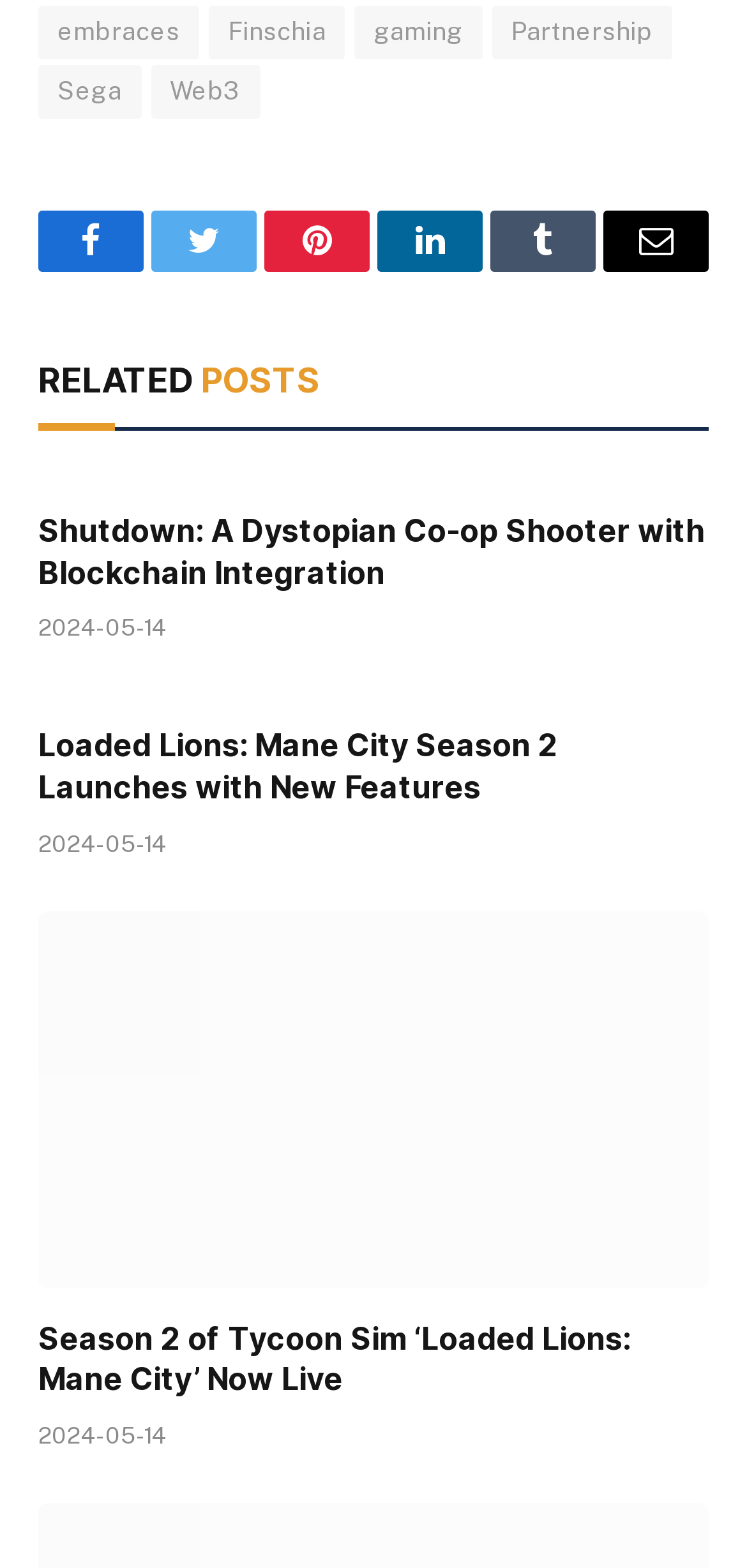What is the date of the latest article?
Based on the image, answer the question in a detailed manner.

I looked at the time elements under each article and found that all of them have the same date, which is 2024-05-14.